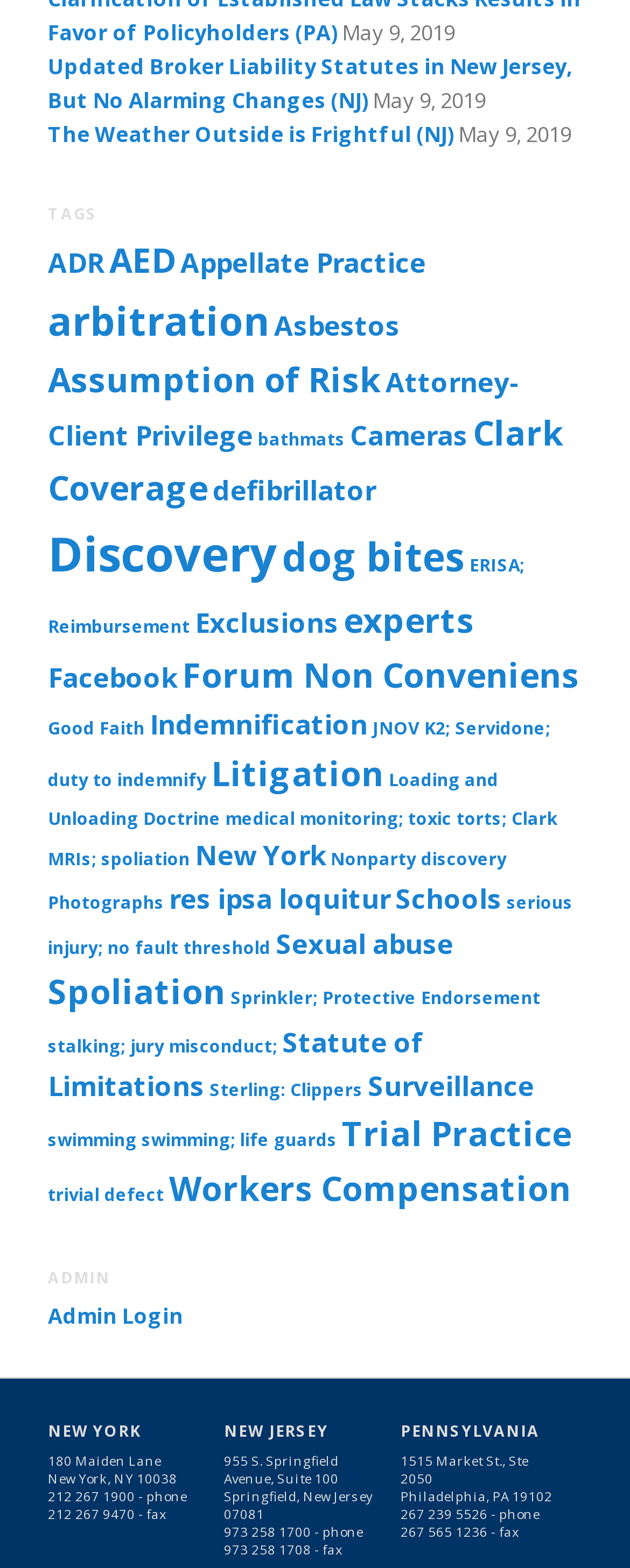Provide a thorough and detailed response to the question by examining the image: 
What is the phone number of the New York office?

The webpage has a section with the heading 'NEW YORK' and a static text '212 267 1900 - phone'. This is the phone number of the New York office.